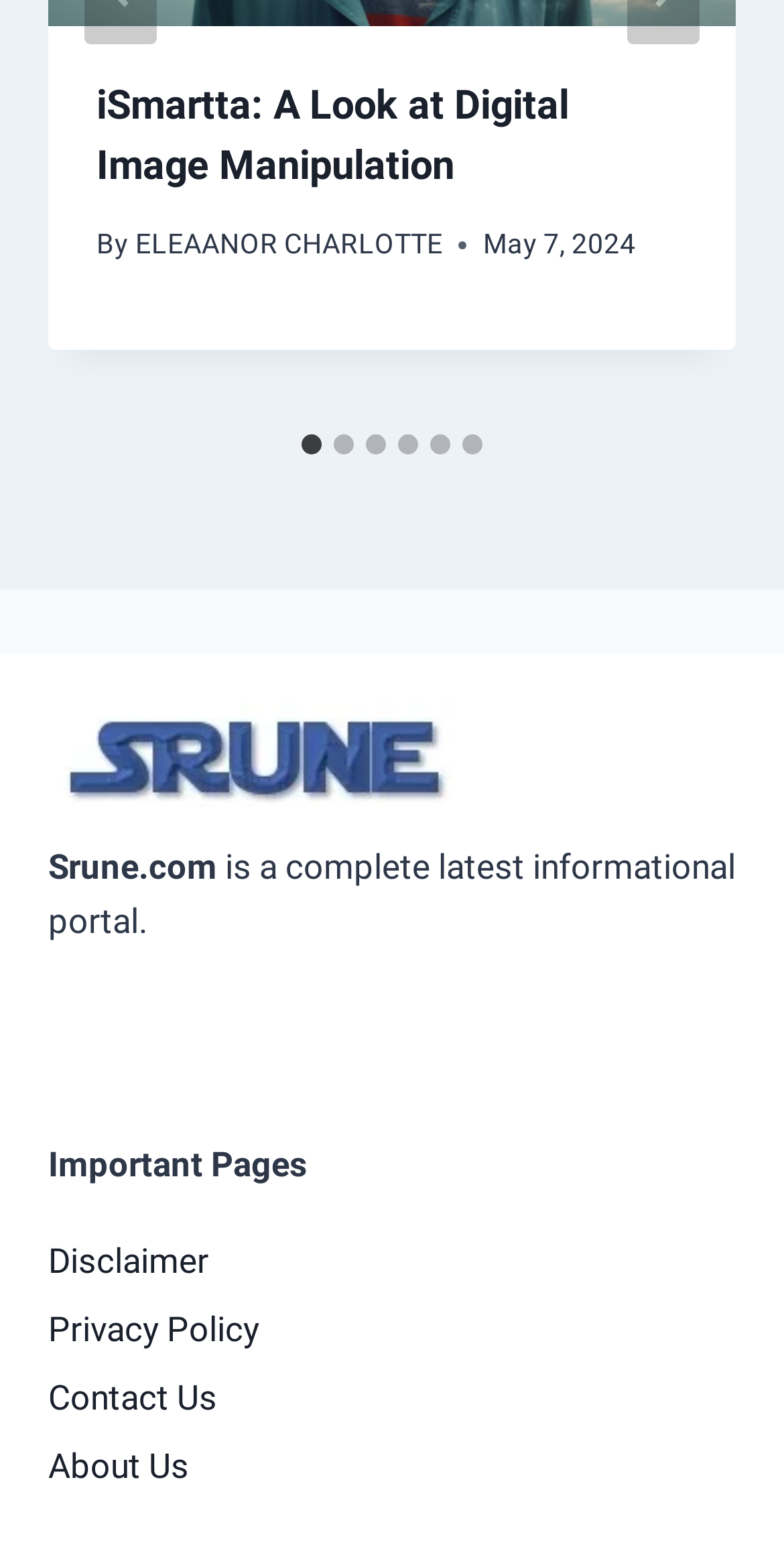Can you specify the bounding box coordinates of the area that needs to be clicked to fulfill the following instruction: "Go to slide 6"?

[0.59, 0.279, 0.615, 0.292]